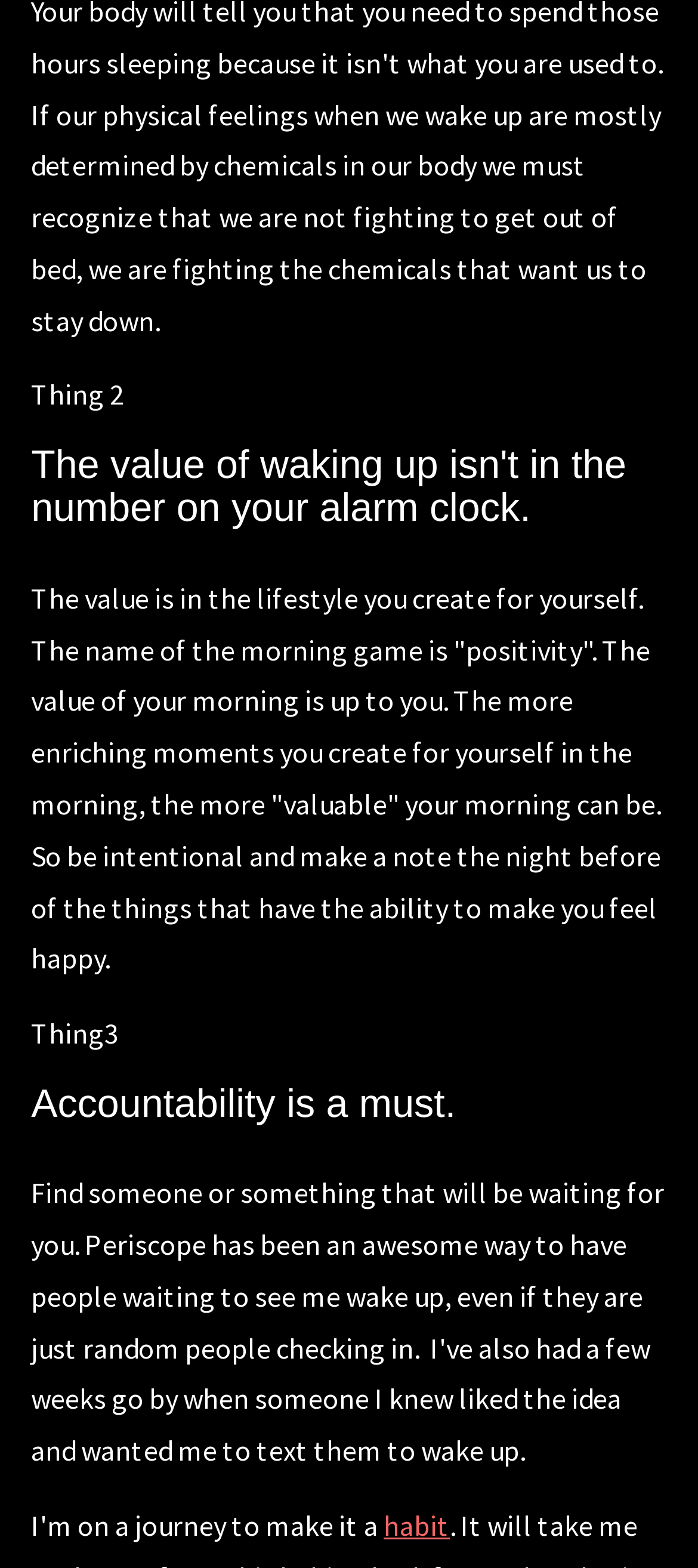Provide the bounding box coordinates for the UI element that is described as: "habit".

[0.55, 0.961, 0.645, 0.984]